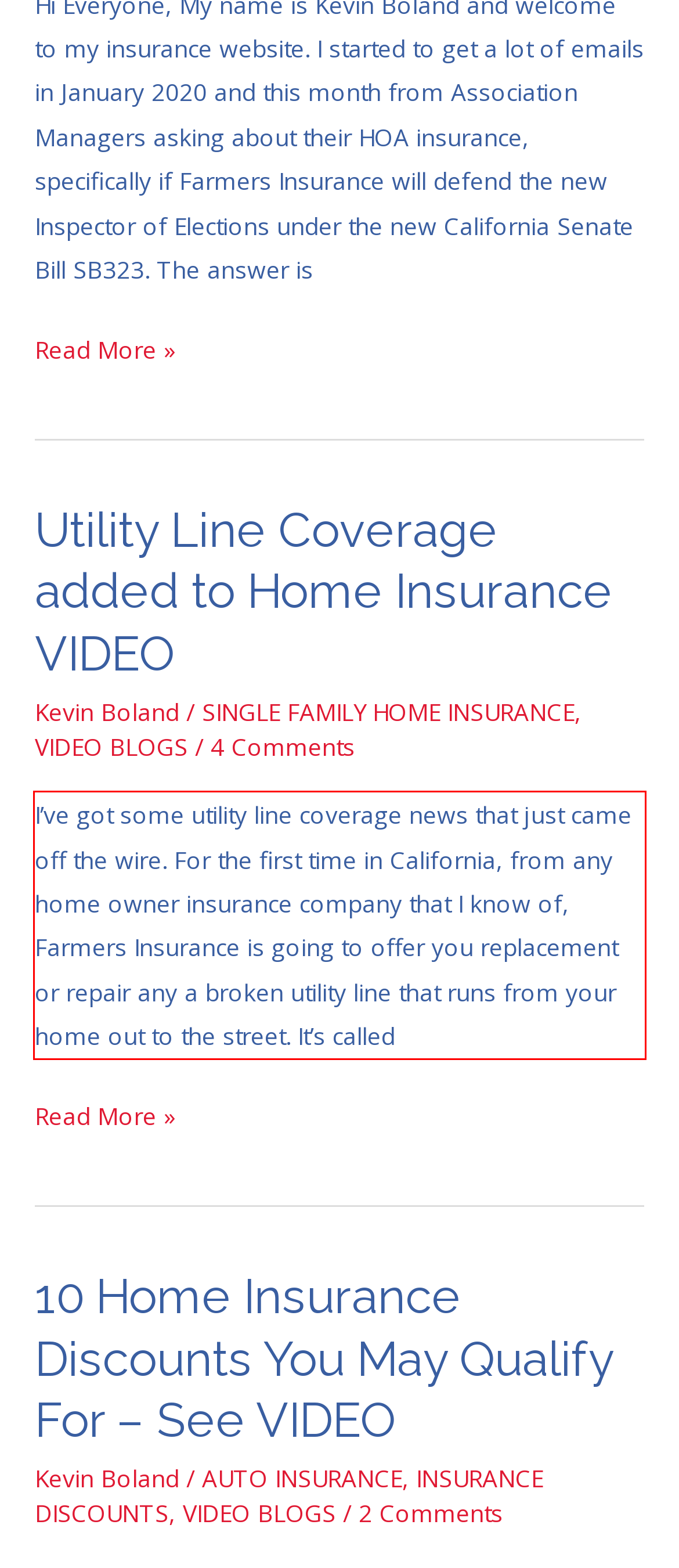Please analyze the provided webpage screenshot and perform OCR to extract the text content from the red rectangle bounding box.

I’ve got some utility line coverage news that just came off the wire. For the first time in California, from any home owner insurance company that I know of, Farmers Insurance is going to offer you replacement or repair any a broken utility line that runs from your home out to the street. It’s called